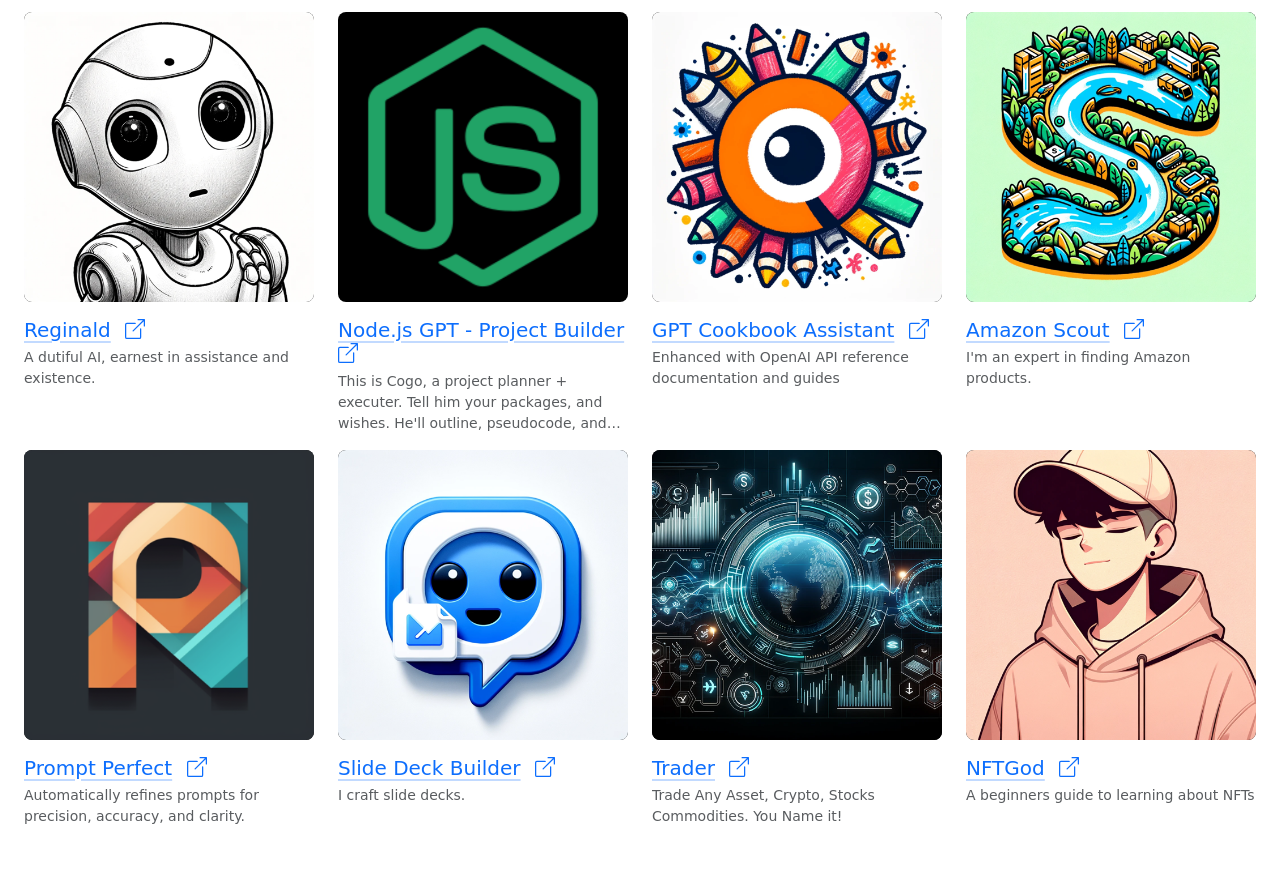Extract the bounding box coordinates for the described element: "Node.js GPT - Project Builder". The coordinates should be represented as four float numbers between 0 and 1: [left, top, right, bottom].

[0.264, 0.363, 0.488, 0.39]